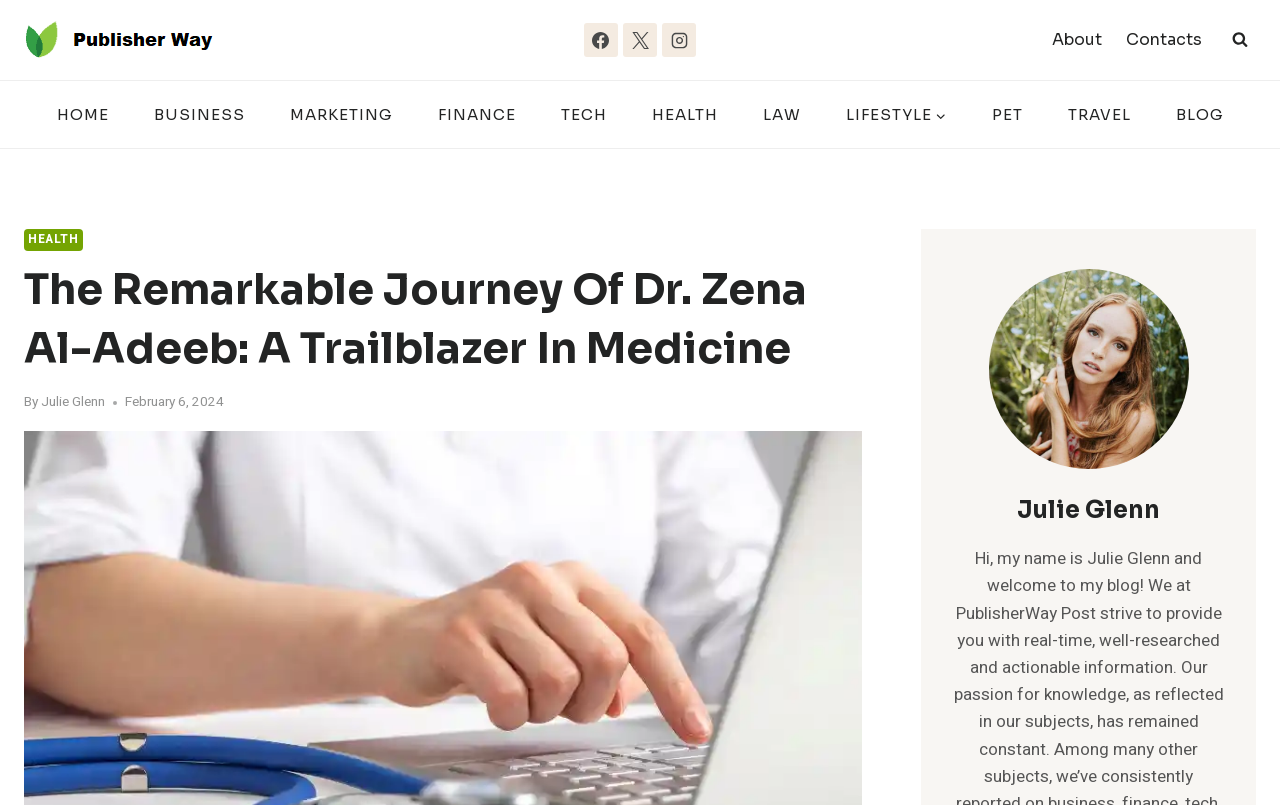Please mark the clickable region by giving the bounding box coordinates needed to complete this instruction: "Follow Kali Munro on Facebook".

None